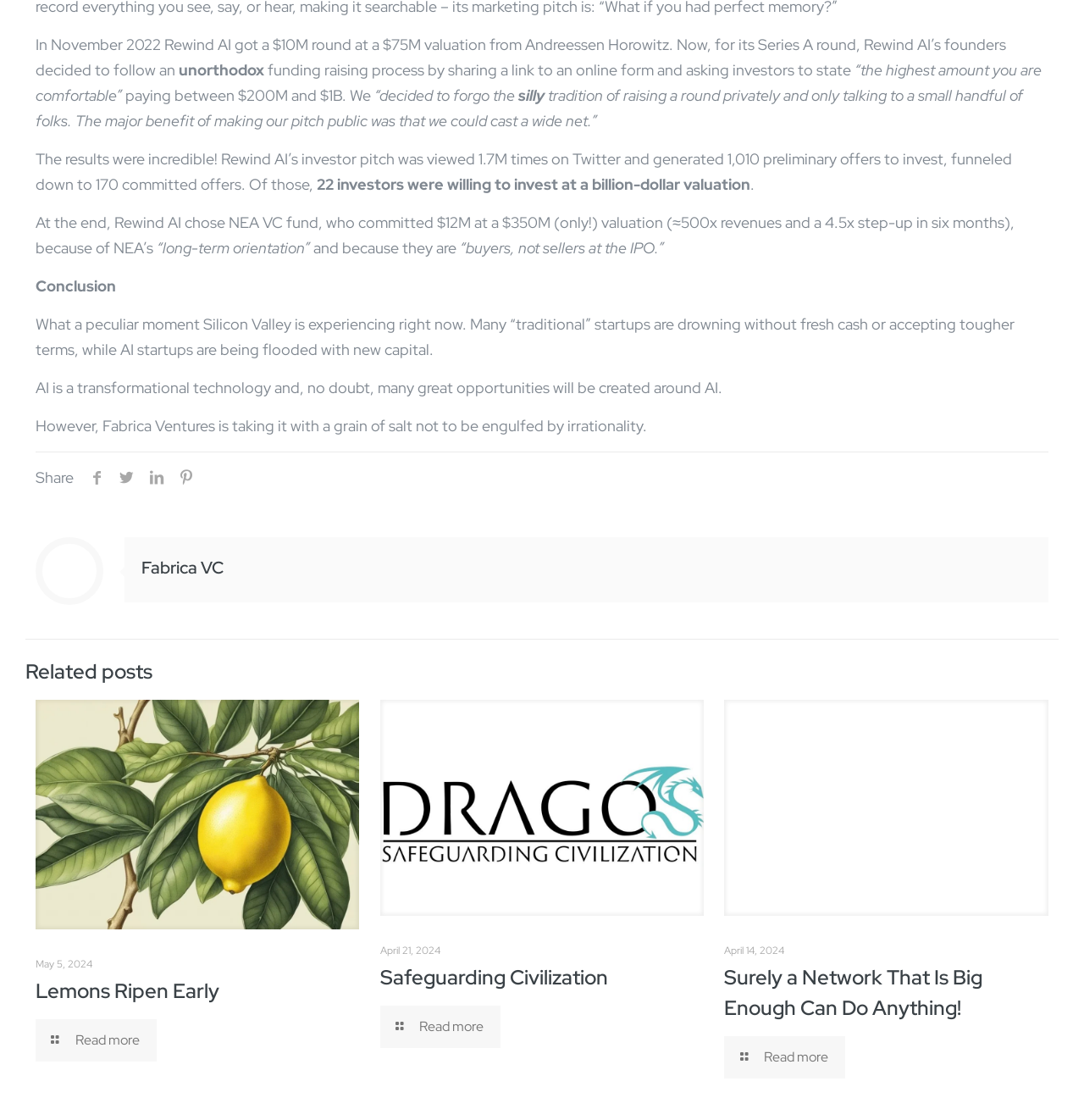What is the name of the VC fund that invested in Rewind AI?
Look at the screenshot and respond with one word or a short phrase.

NEA VC fund